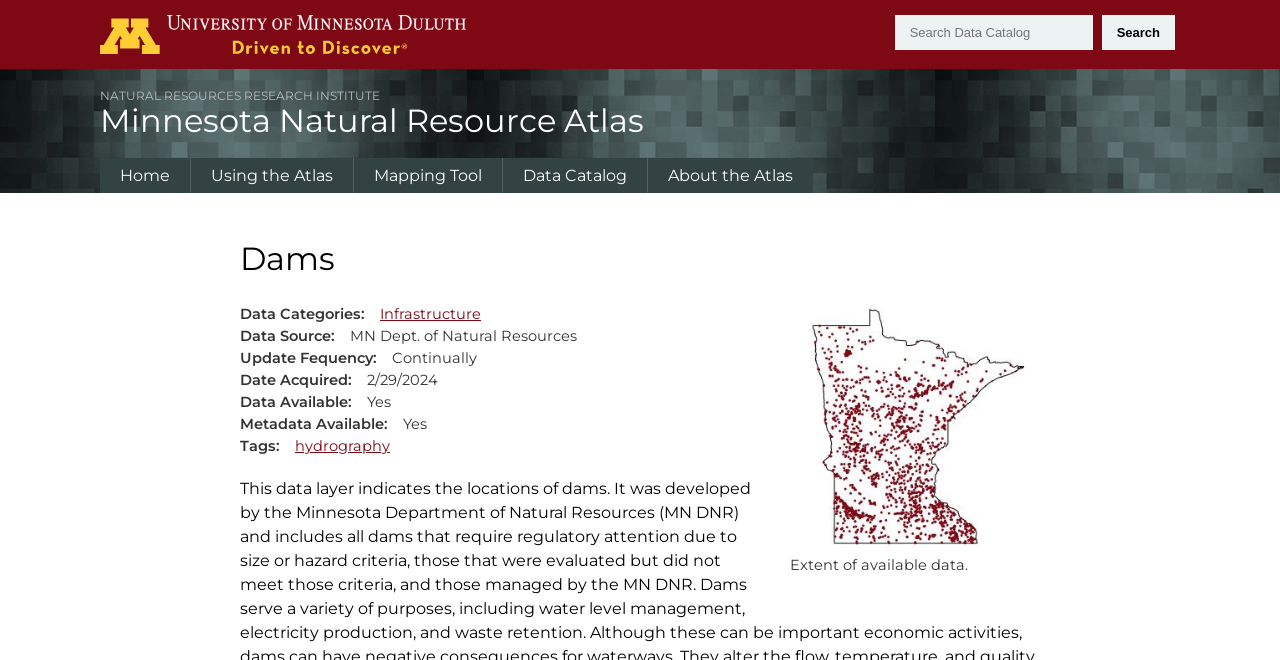Respond to the question below with a concise word or phrase:
What is the update frequency of the data?

Continually